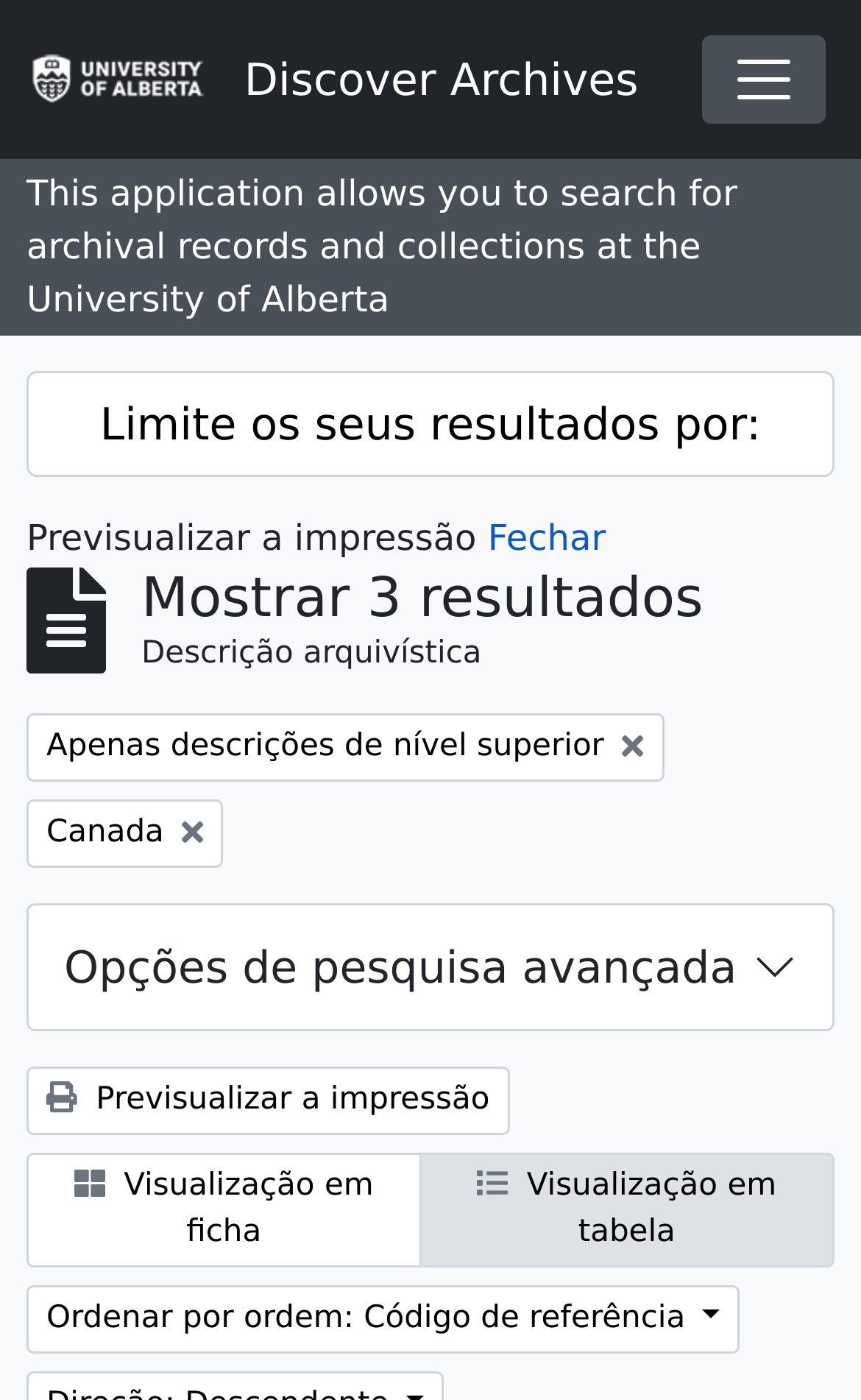Generate the text of the webpage's primary heading.

Mostrar 3 resultados